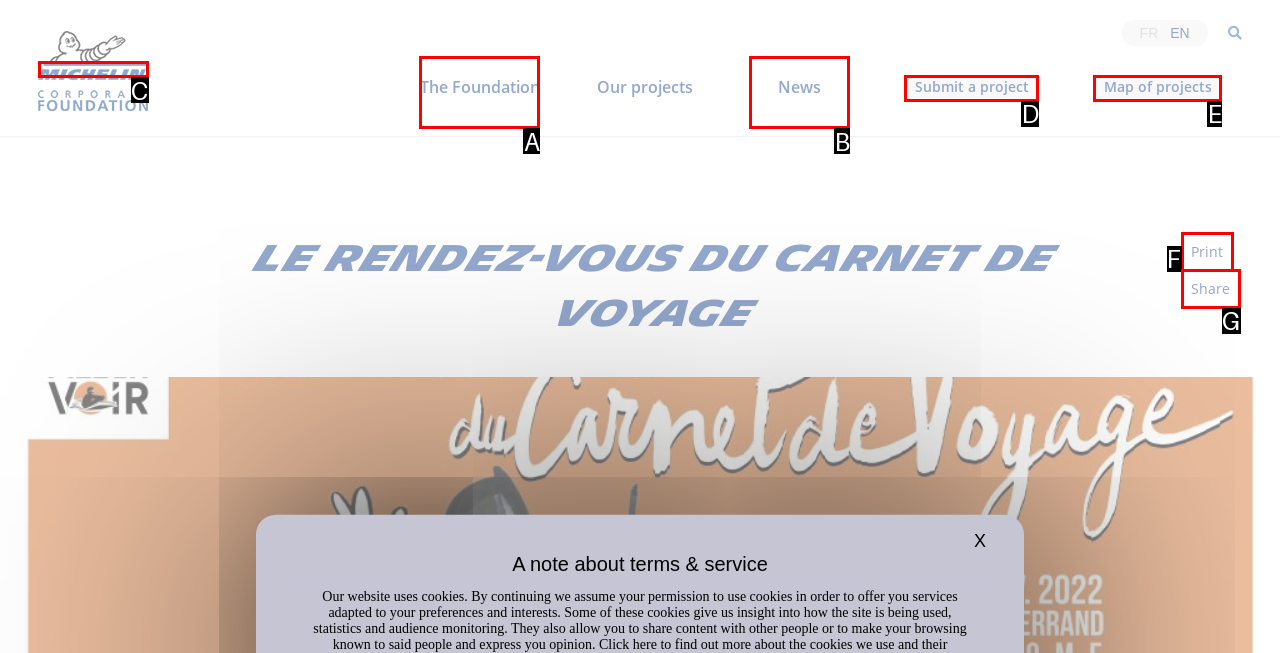Identify which HTML element matches the description: alt="Logo" title="Michelin Fondation"
Provide your answer in the form of the letter of the correct option from the listed choices.

C